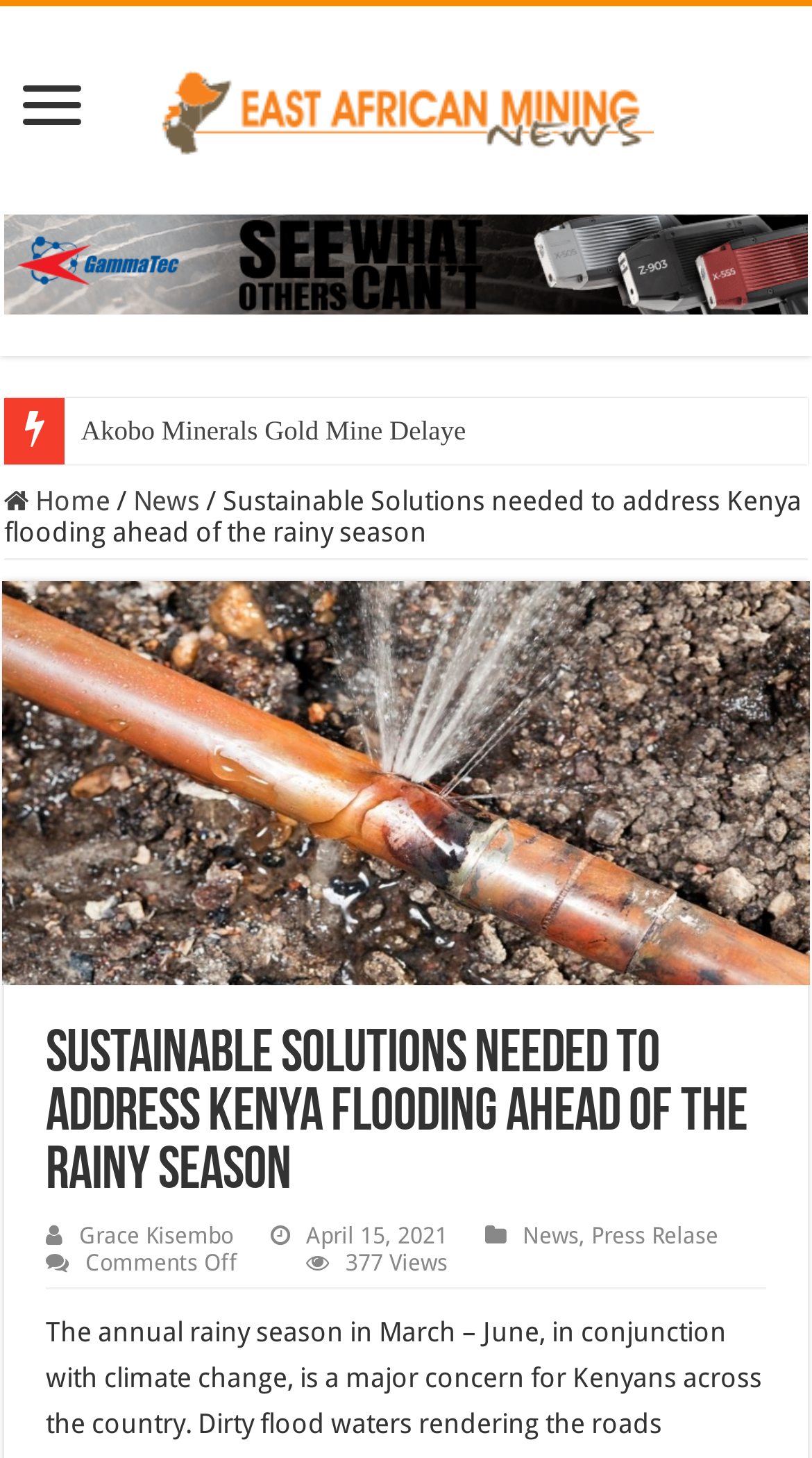Reply to the question below using a single word or brief phrase:
What is the category of the article?

News